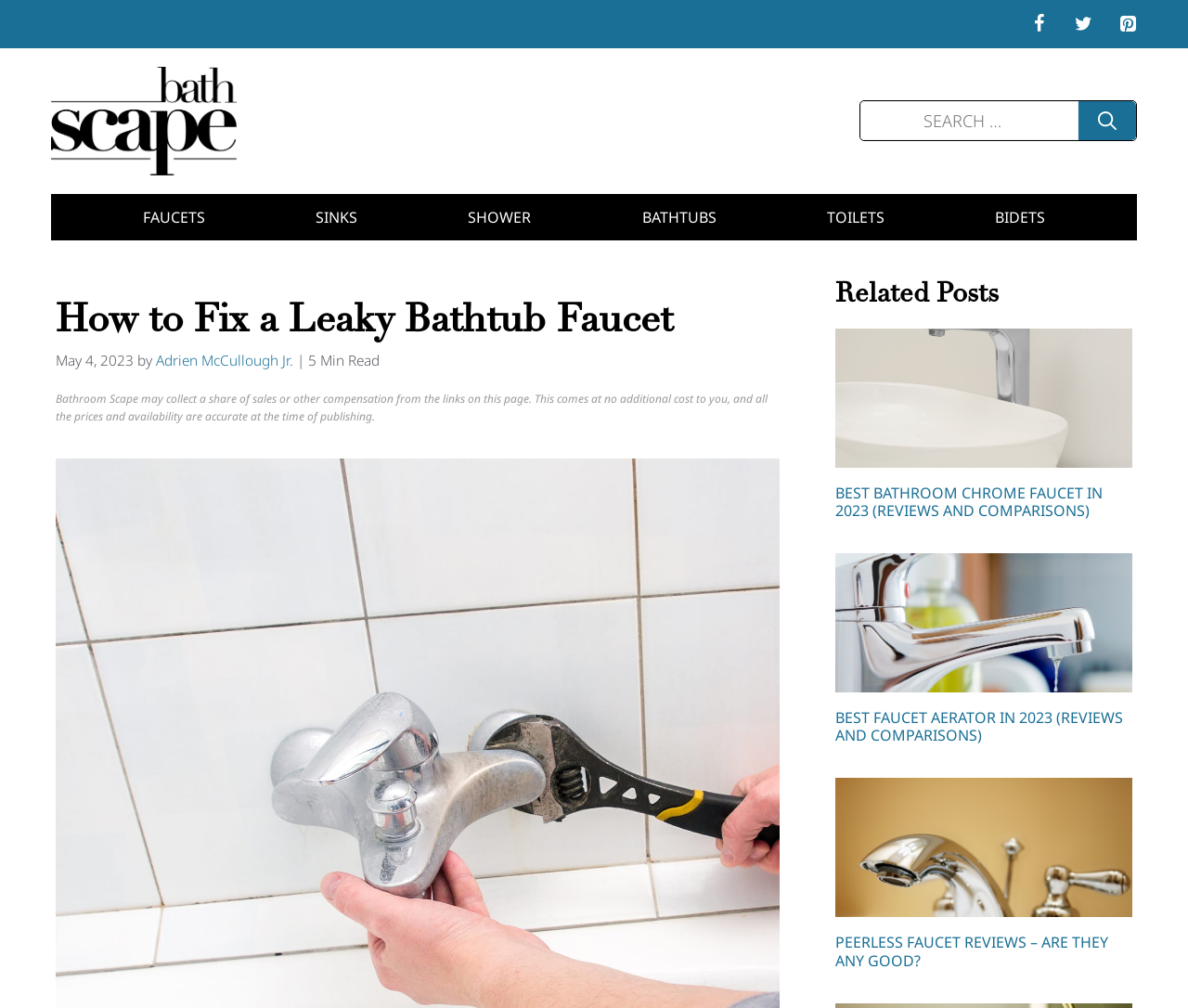Look at the image and answer the question in detail:
What is the purpose of the search box?

I determined the answer by looking at the search box element and its accompanying text 'Search for:', which suggests that the purpose of the search box is to search the website for relevant content.